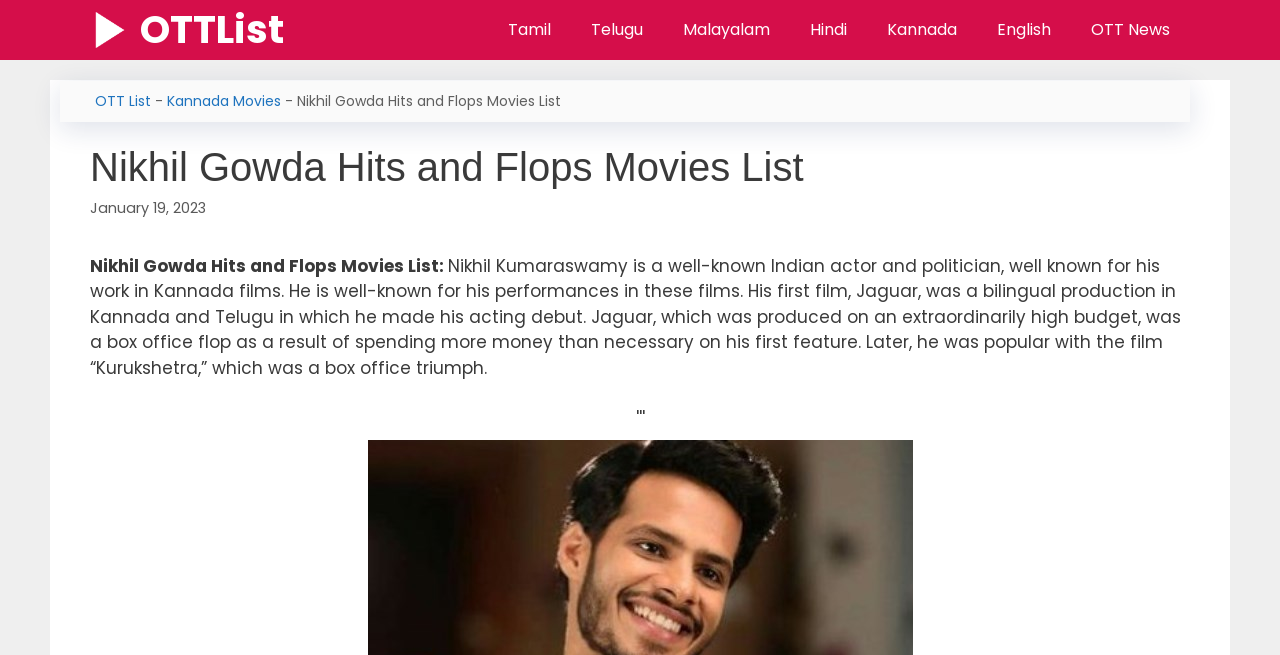Generate the text content of the main heading of the webpage.

Nikhil Gowda Hits and Flops Movies List